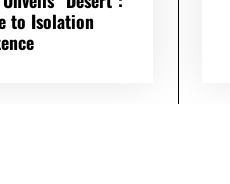Answer this question in one word or a short phrase: What is the theme of the article accompanying the image?

Grunge and modern rock music